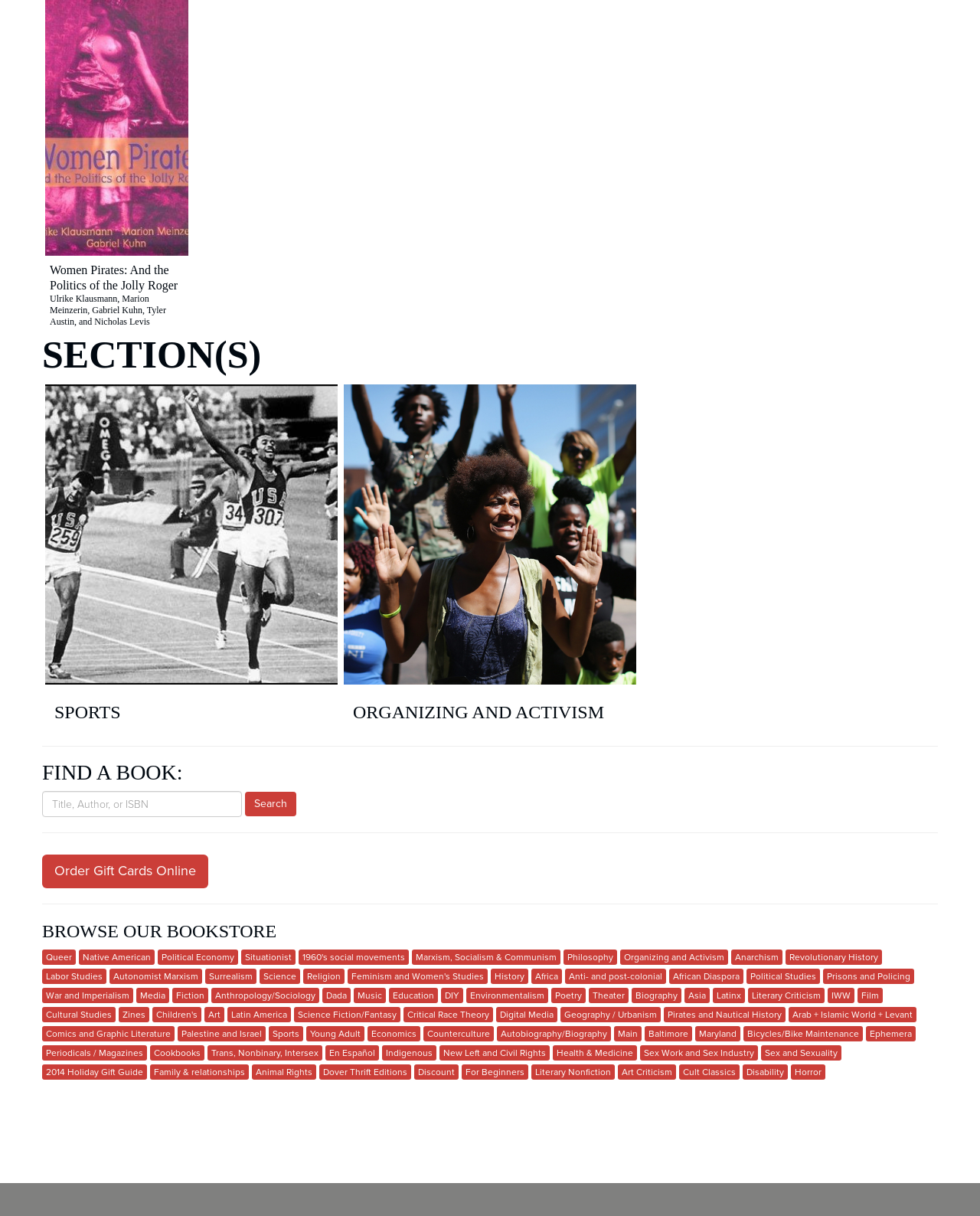Answer in one word or a short phrase: 
How many book categories are there?

More than 40